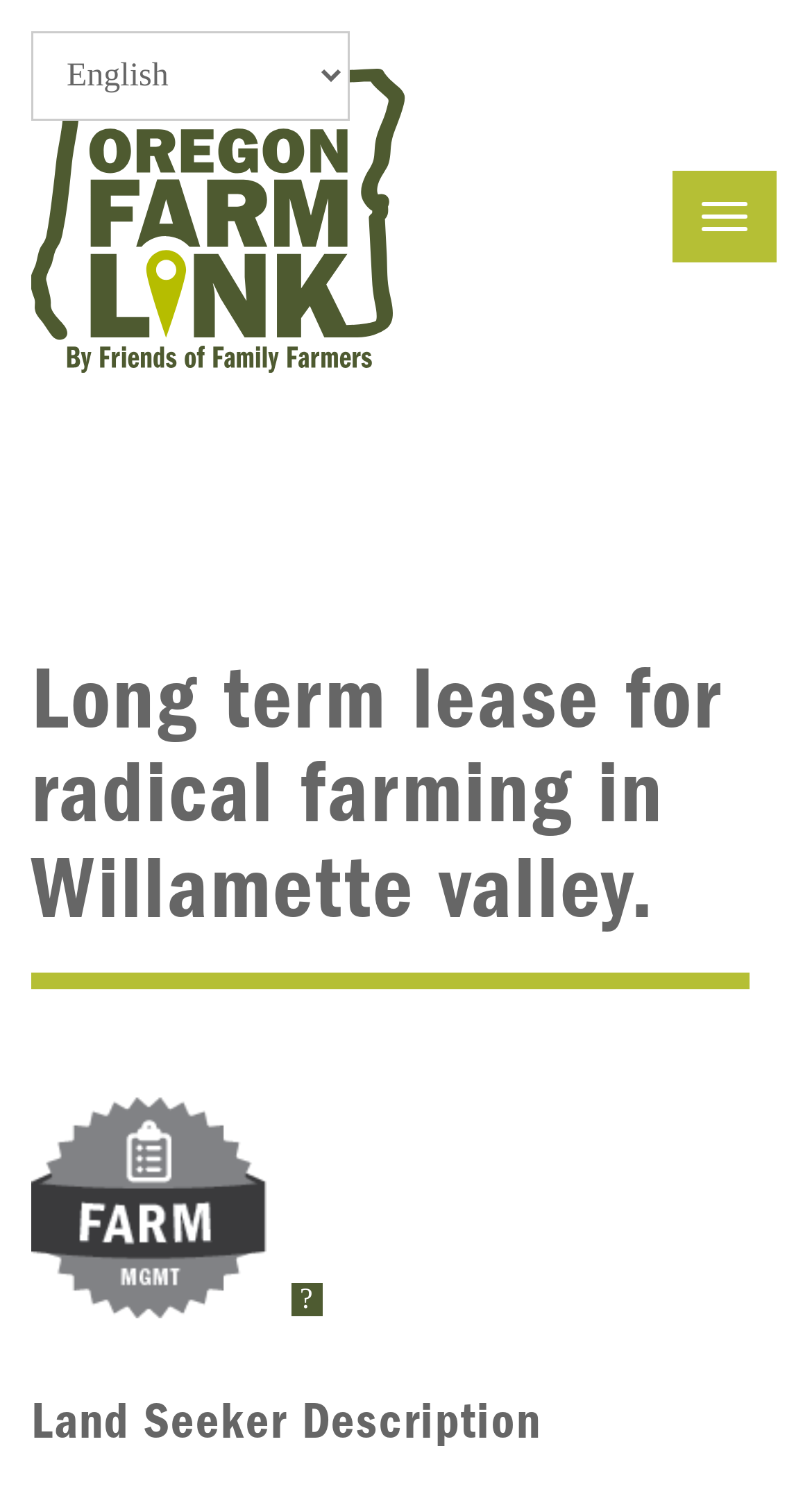What type of image is displayed?
Could you answer the question in a detailed manner, providing as much information as possible?

The webpage features an image with the description 'OFL-logo-120x103', which is likely the logo of Oregon Farm Link, as it is displayed prominently at the top of the page.